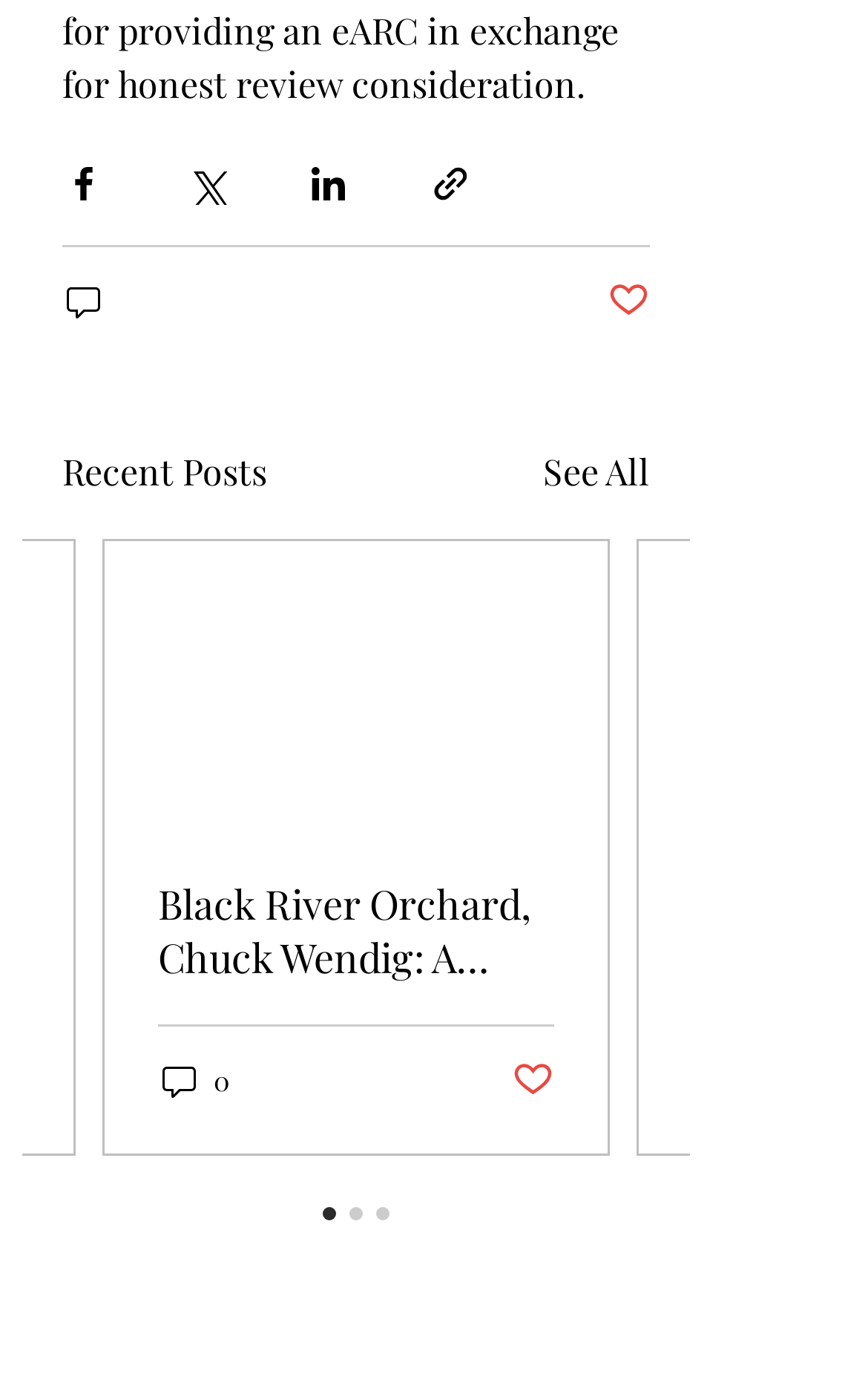Use one word or a short phrase to answer the question provided: 
What is the purpose of the 'Post not marked as liked' button?

Like a post